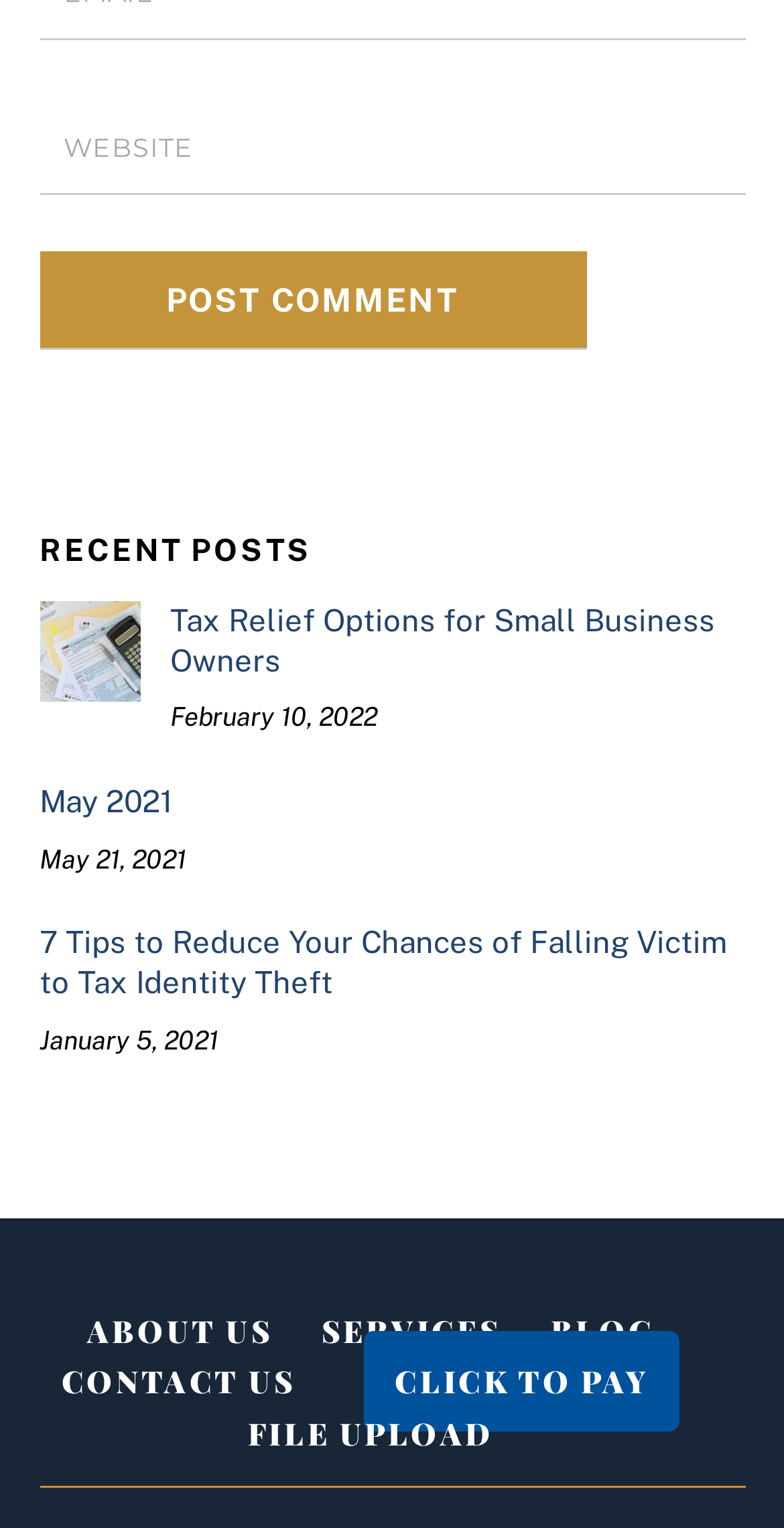Using the element description provided, determine the bounding box coordinates in the format (top-left x, top-left y, bottom-right x, bottom-right y). Ensure that all values are floating point numbers between 0 and 1. Element description: Blog

[0.741, 0.857, 0.872, 0.884]